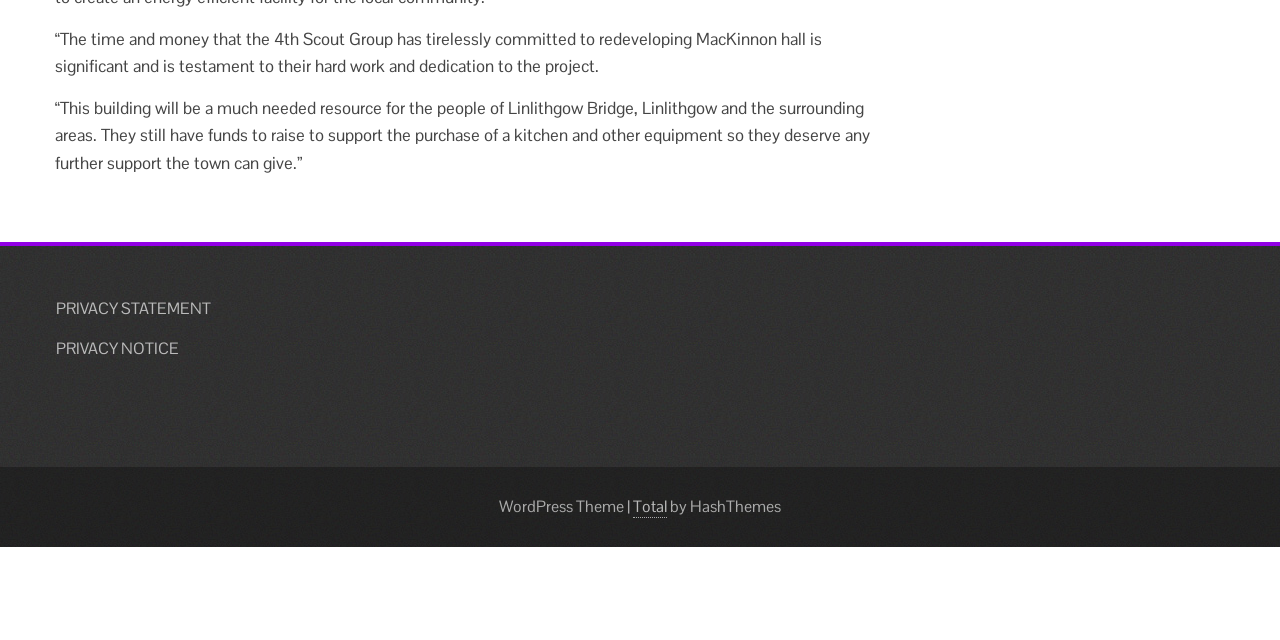Identify the bounding box coordinates for the UI element described as: "PRIVACY NOTICE". The coordinates should be provided as four floats between 0 and 1: [left, top, right, bottom].

[0.044, 0.529, 0.14, 0.561]